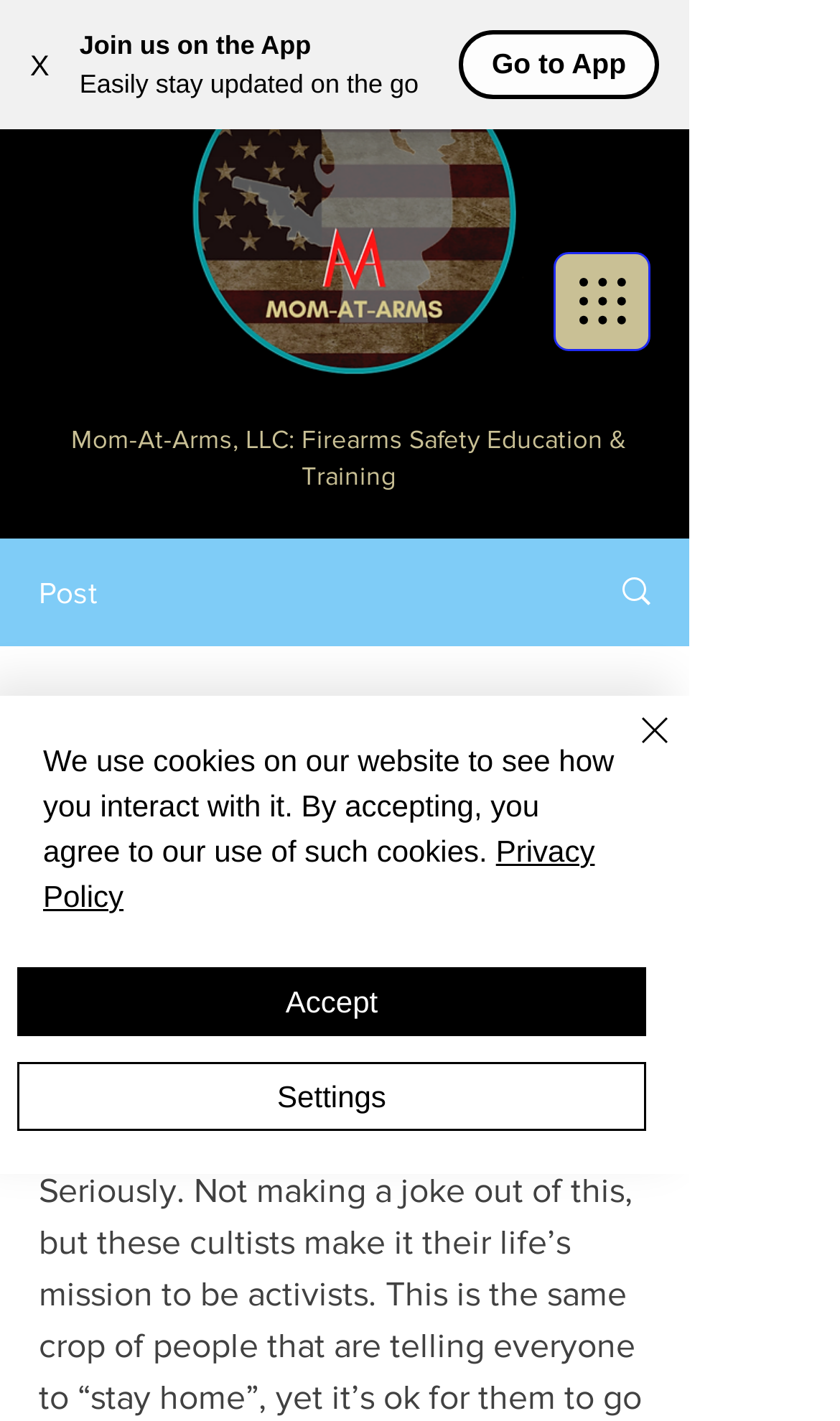Pinpoint the bounding box coordinates of the clickable element needed to complete the instruction: "Go to the app". The coordinates should be provided as four float numbers between 0 and 1: [left, top, right, bottom].

[0.585, 0.033, 0.745, 0.056]